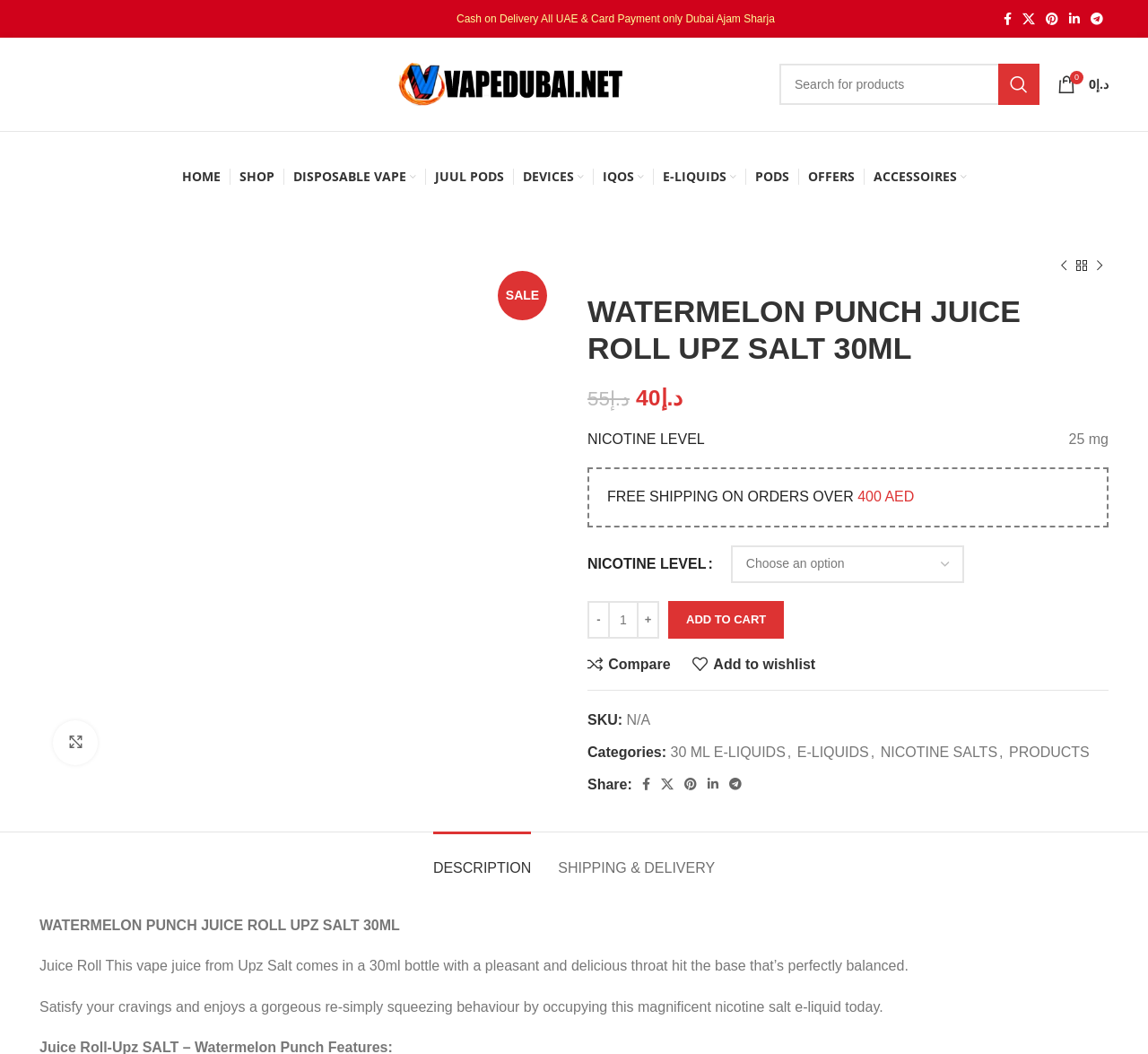Please determine the bounding box coordinates of the element's region to click for the following instruction: "Increase product quantity".

[0.555, 0.57, 0.574, 0.606]